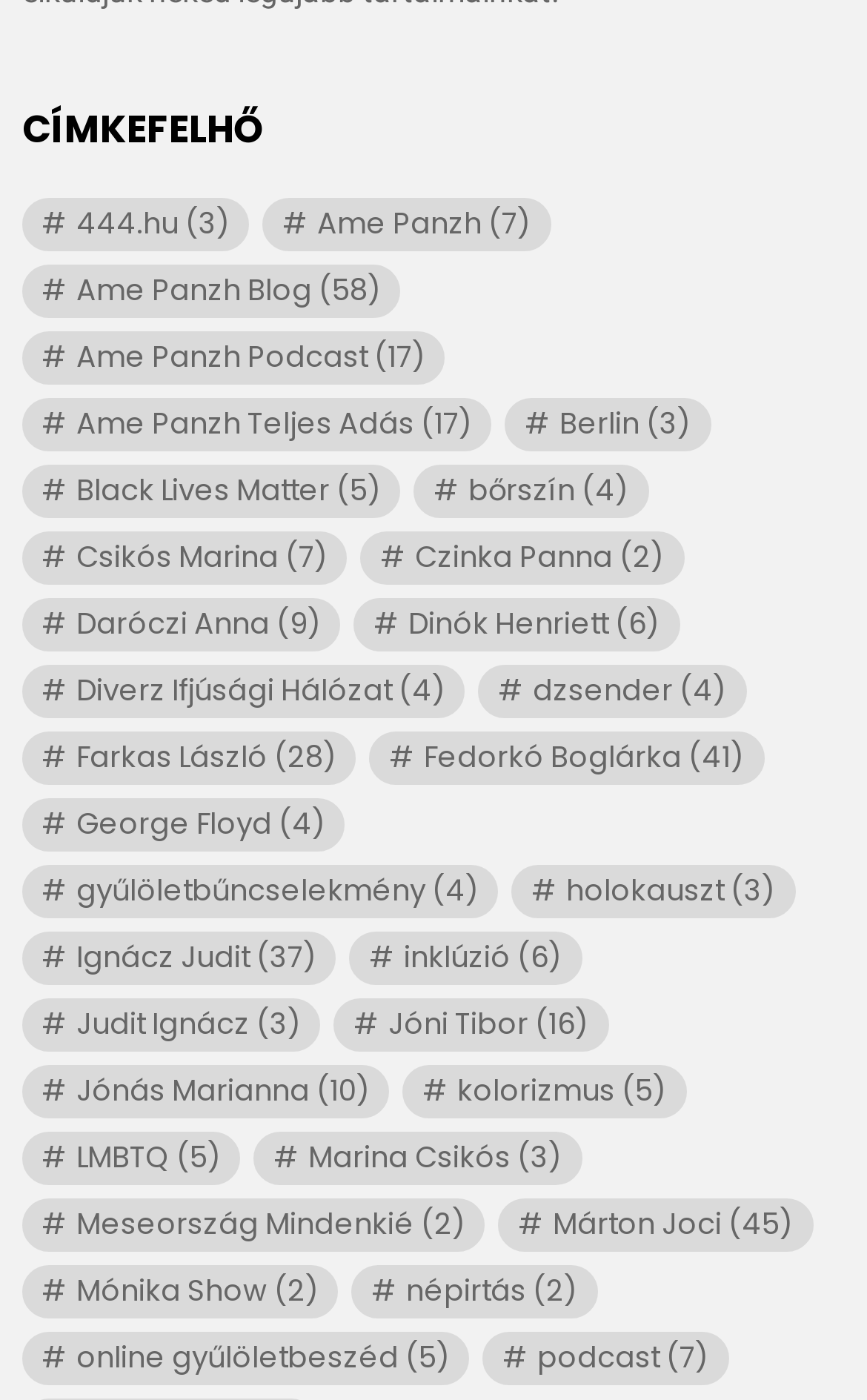Give a one-word or one-phrase response to the question: 
How many items are related to Ame Panzh?

82